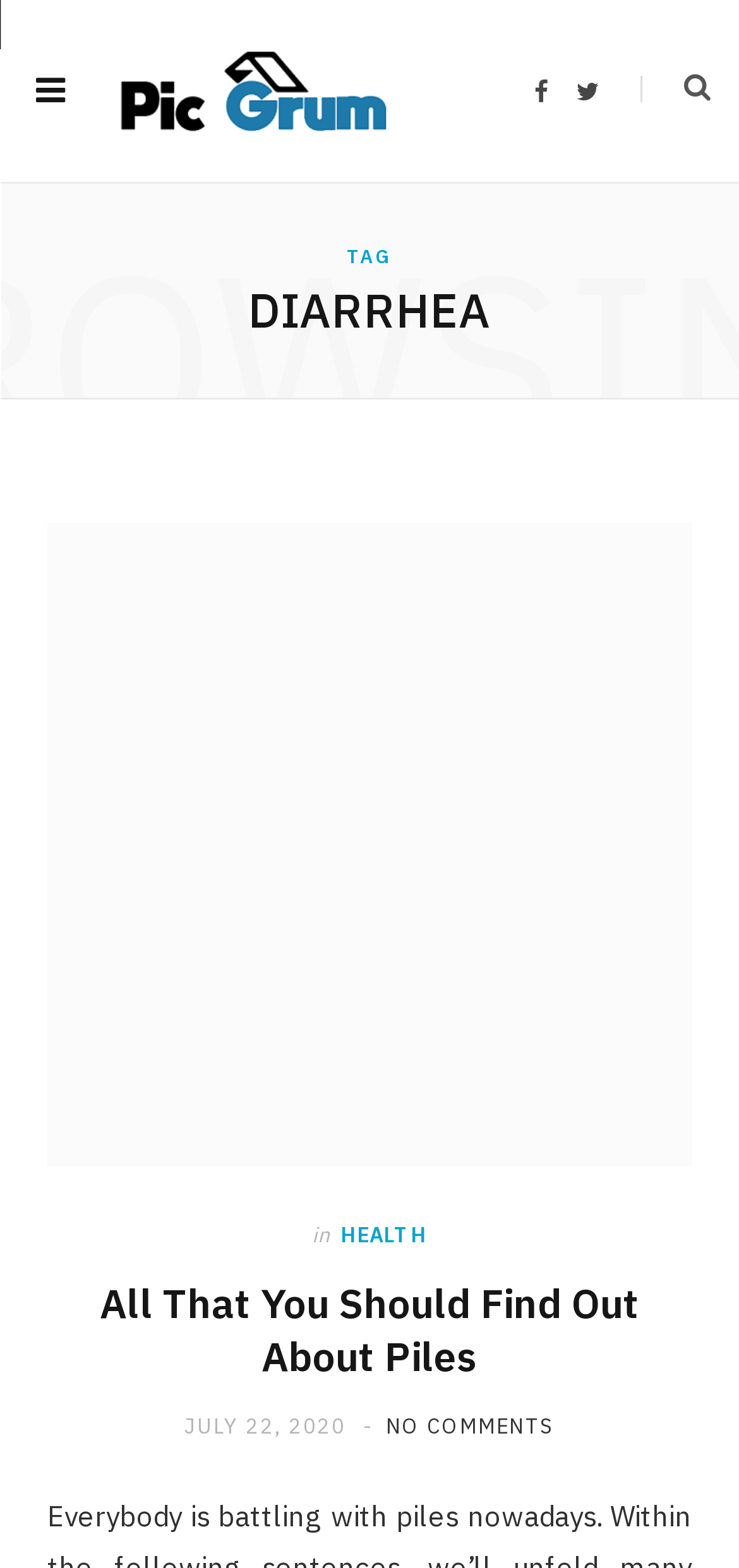How many comments does the first article have?
By examining the image, provide a one-word or phrase answer.

No comments